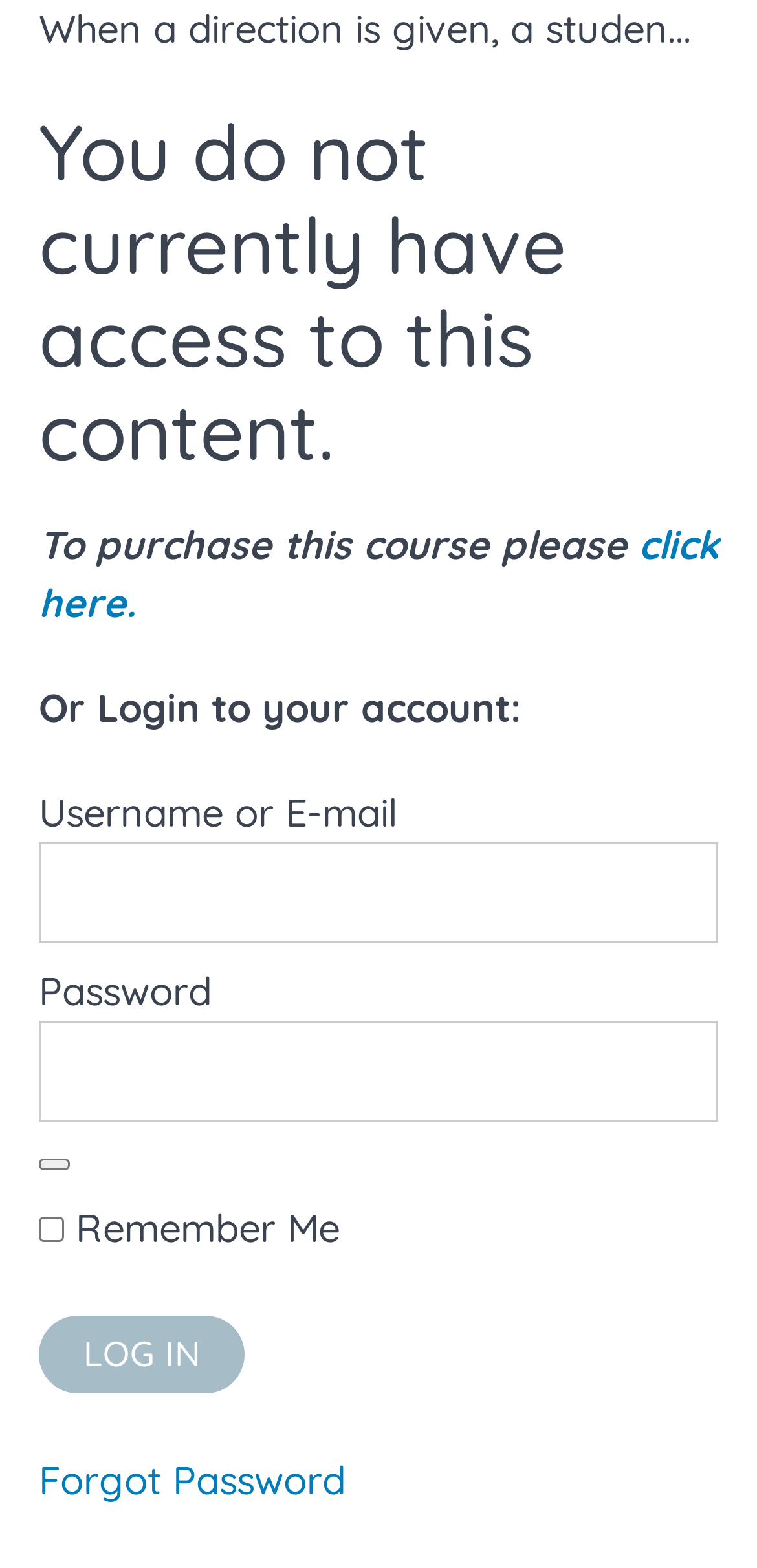Identify the bounding box coordinates of the clickable region to carry out the given instruction: "Click to forgot password".

[0.051, 0.928, 0.456, 0.959]